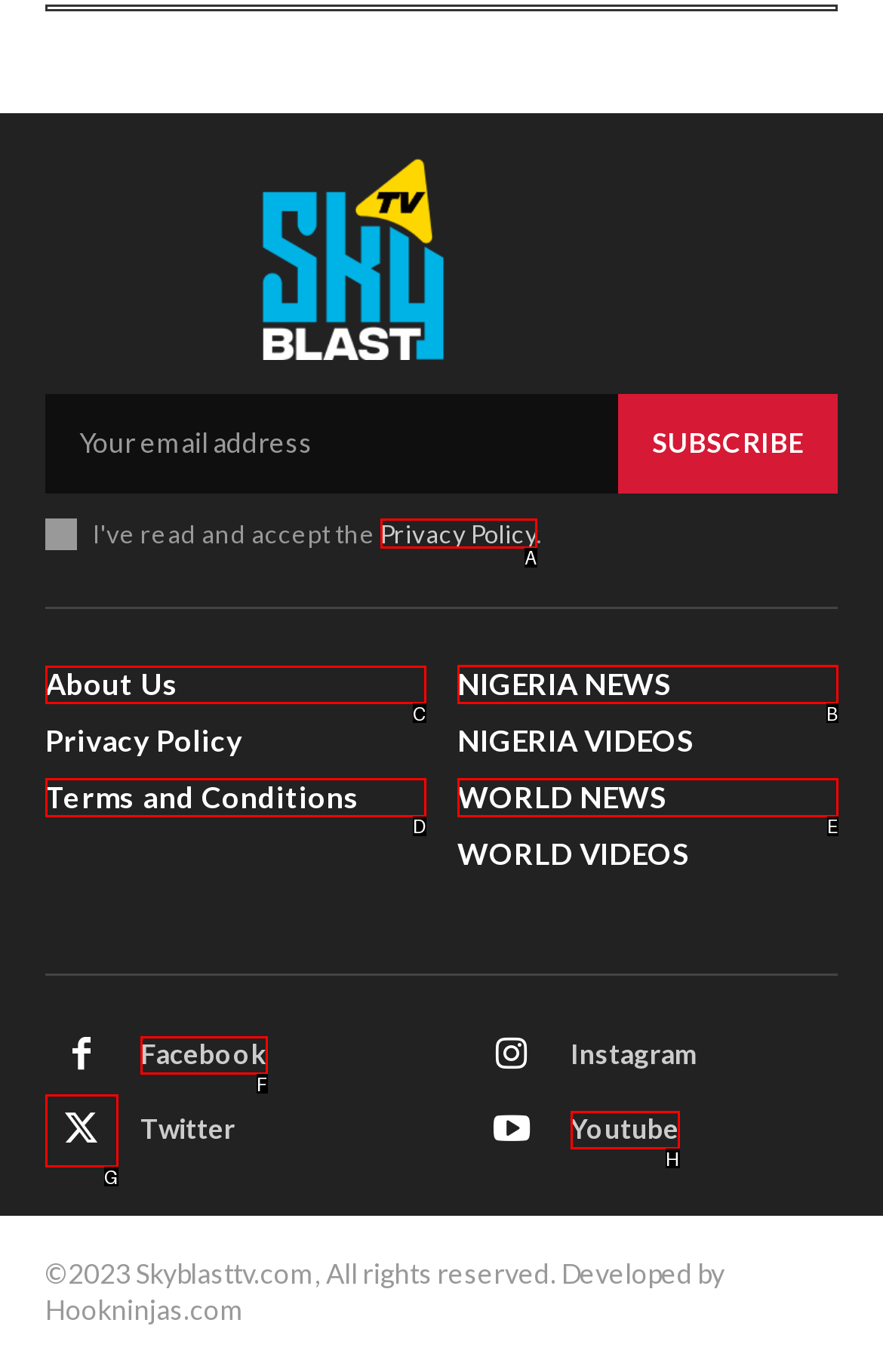Determine the letter of the UI element that will complete the task: visit the Guest Post page
Reply with the corresponding letter.

None